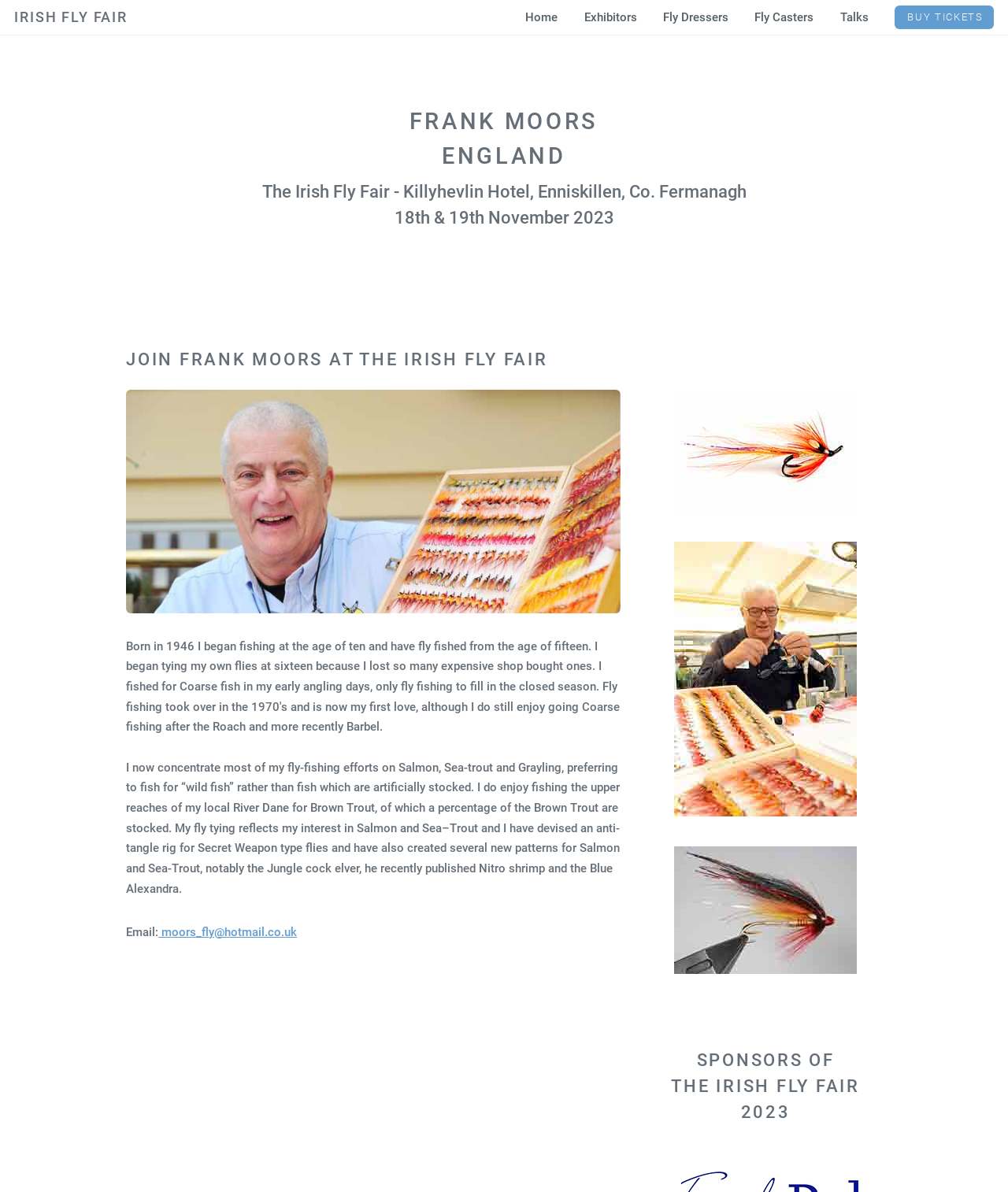Find the bounding box of the UI element described as: "moors_fly@hotmail.co.uk". The bounding box coordinates should be given as four float values between 0 and 1, i.e., [left, top, right, bottom].

[0.16, 0.776, 0.295, 0.788]